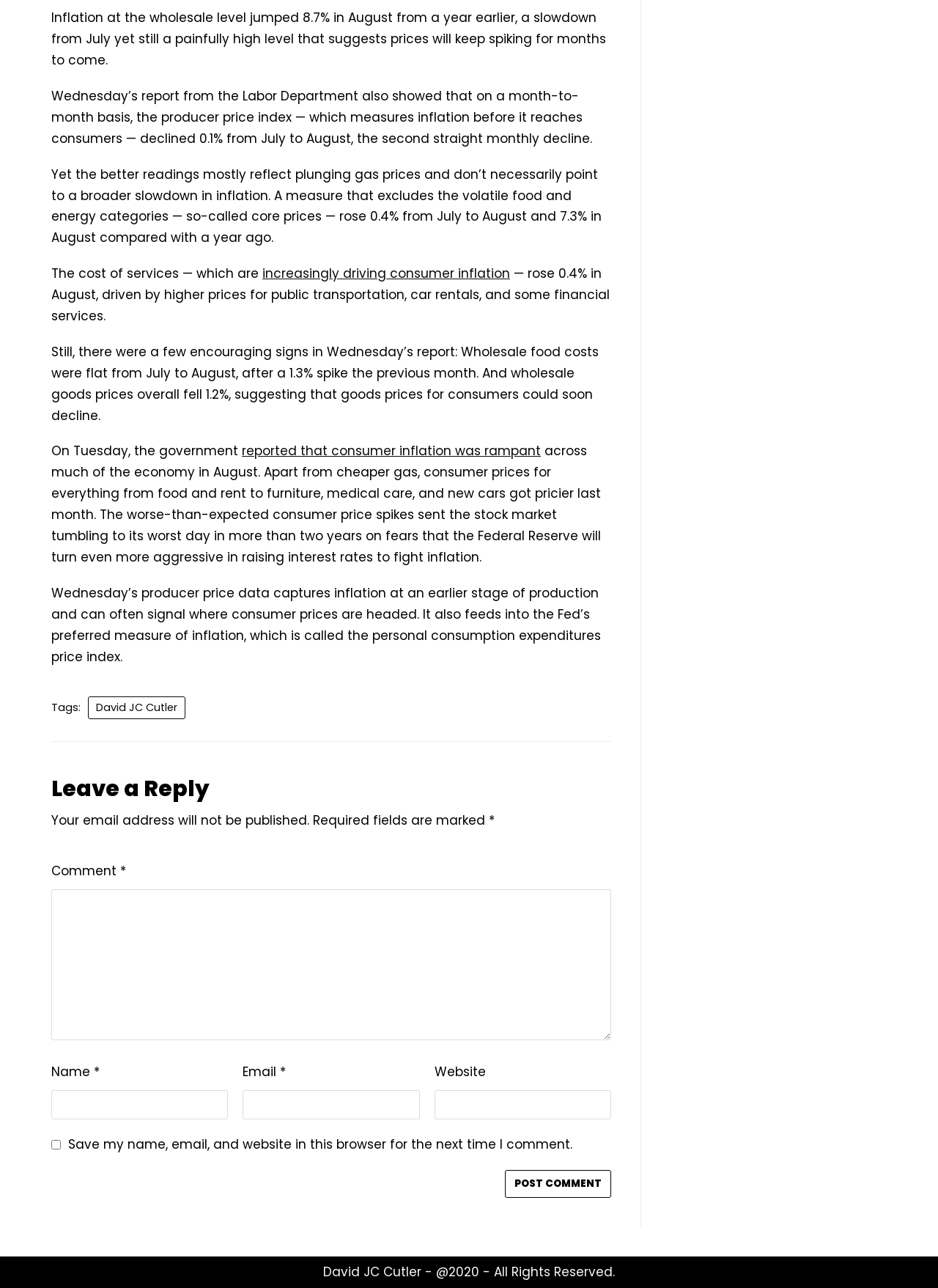Indicate the bounding box coordinates of the element that needs to be clicked to satisfy the following instruction: "Click the link to read more about consumer inflation". The coordinates should be four float numbers between 0 and 1, i.e., [left, top, right, bottom].

[0.28, 0.206, 0.544, 0.219]